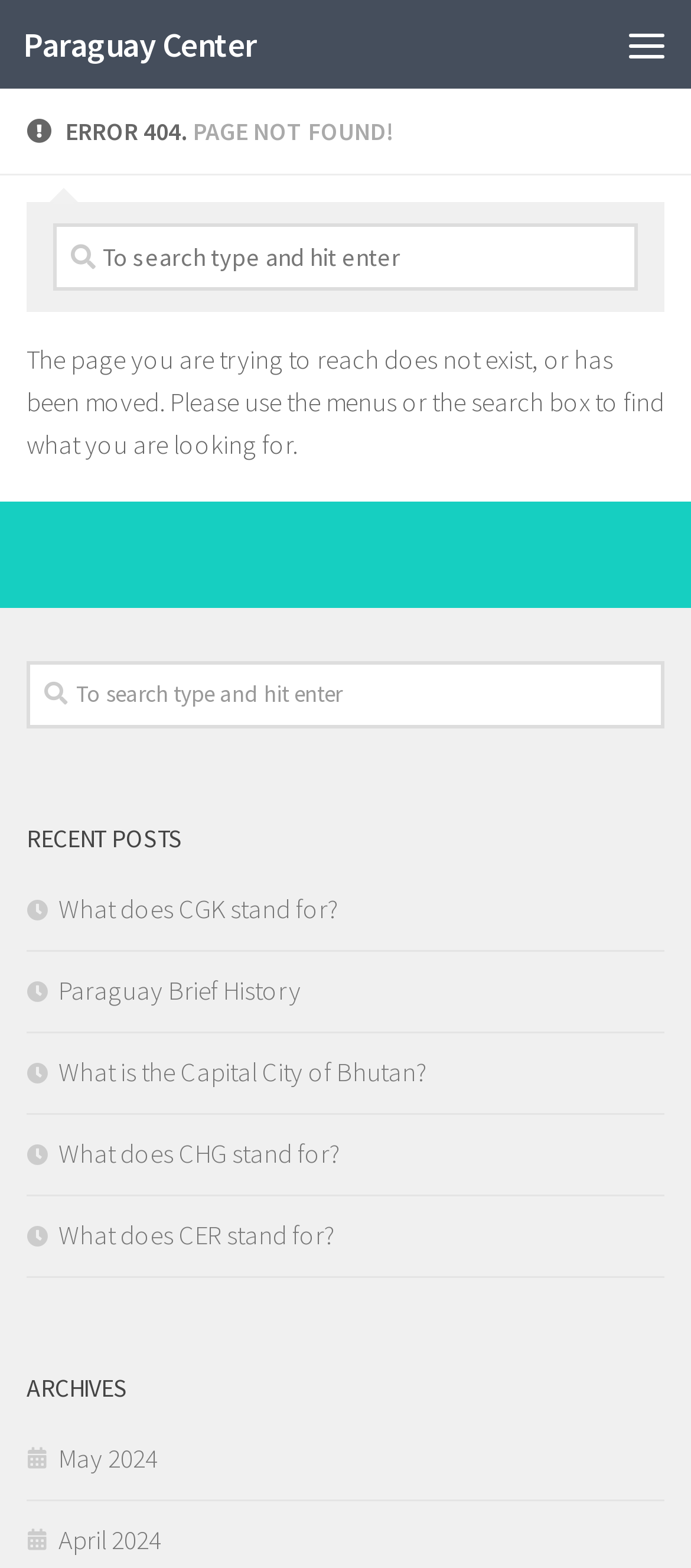What is the purpose of the textbox? Based on the screenshot, please respond with a single word or phrase.

To search